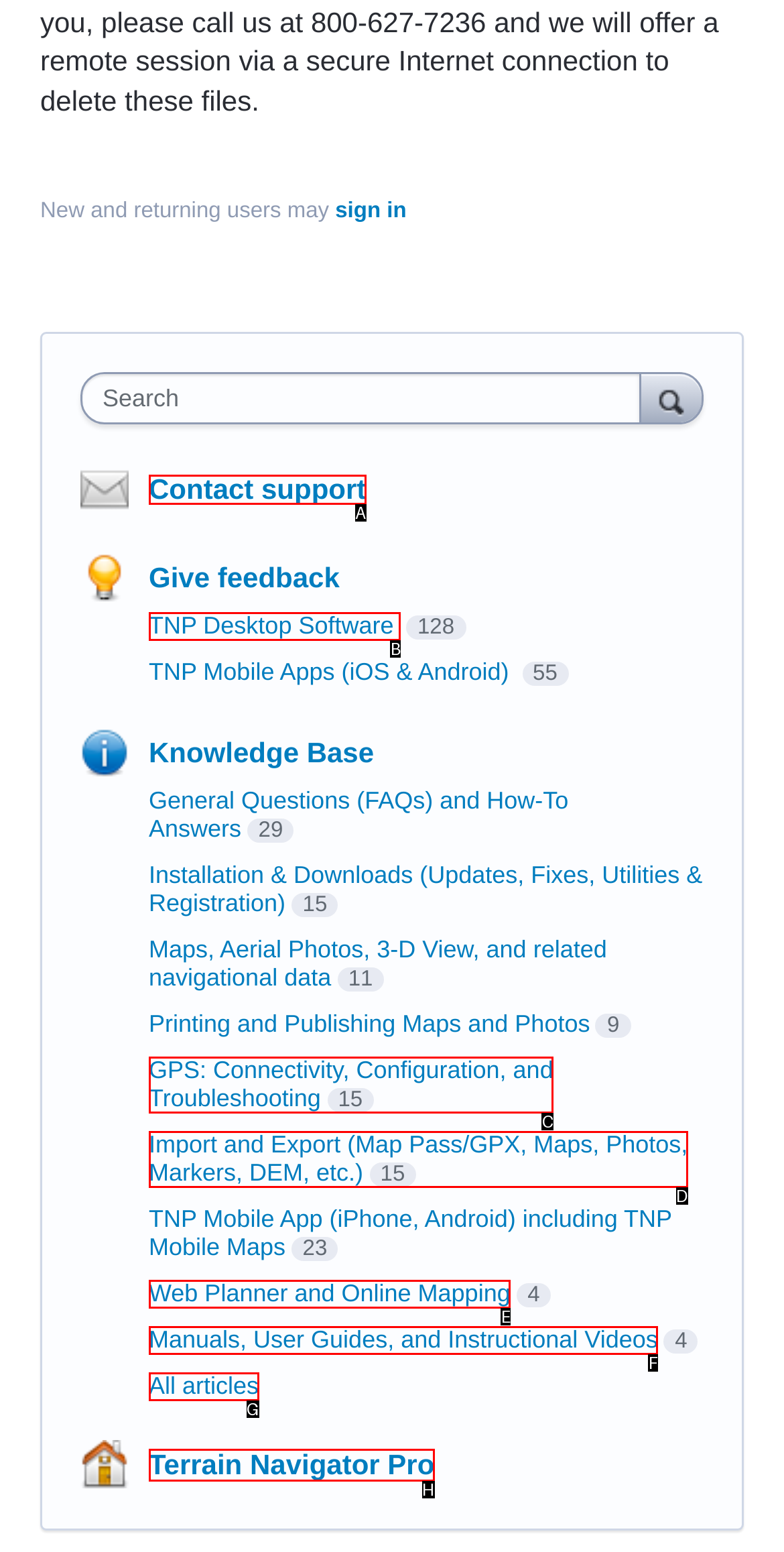Decide which letter you need to select to fulfill the task: Enter the text to be engraved on the middle building roof
Answer with the letter that matches the correct option directly.

None